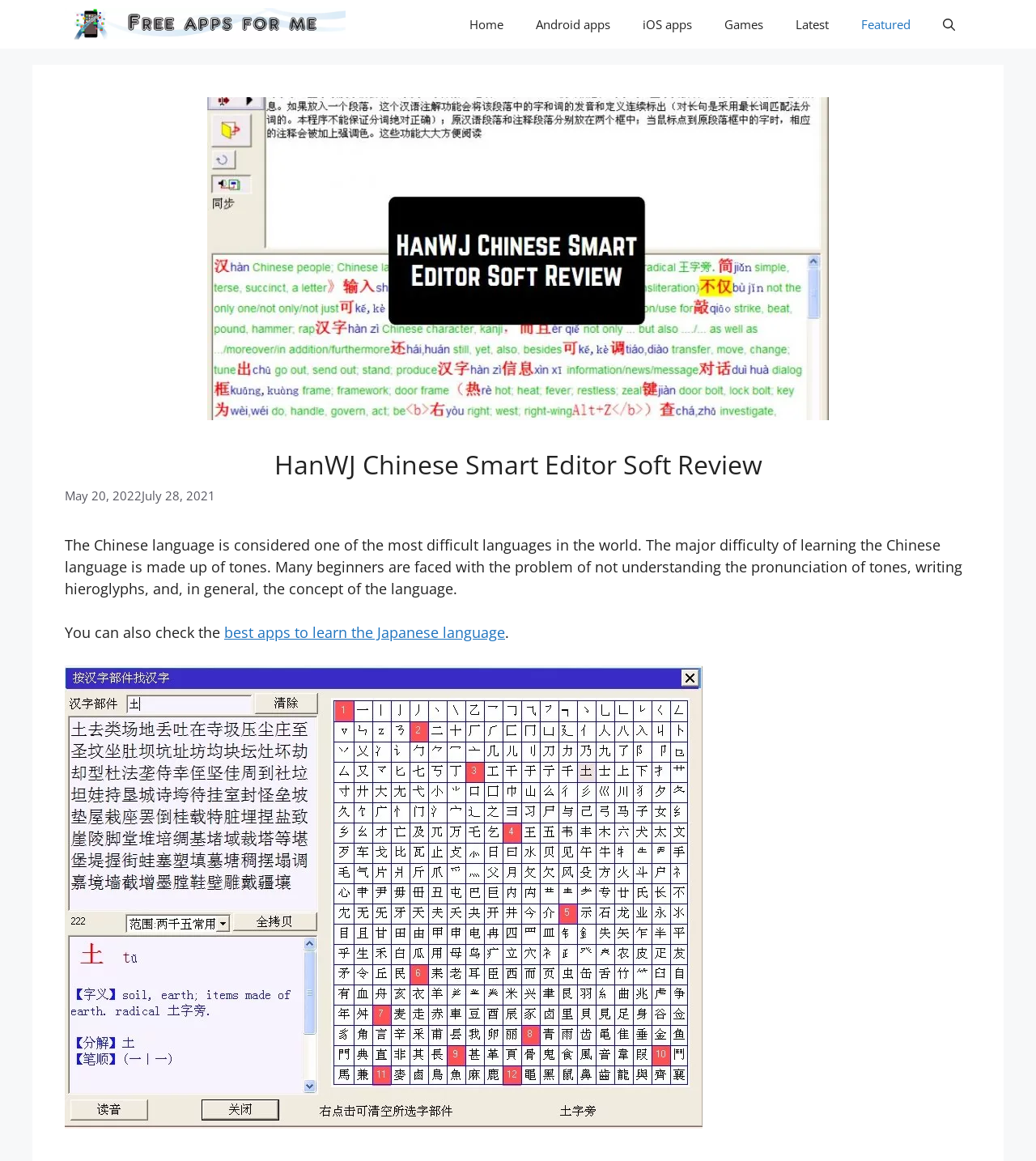What is the principal heading displayed on the webpage?

HanWJ Chinese Smart Editor Soft Review